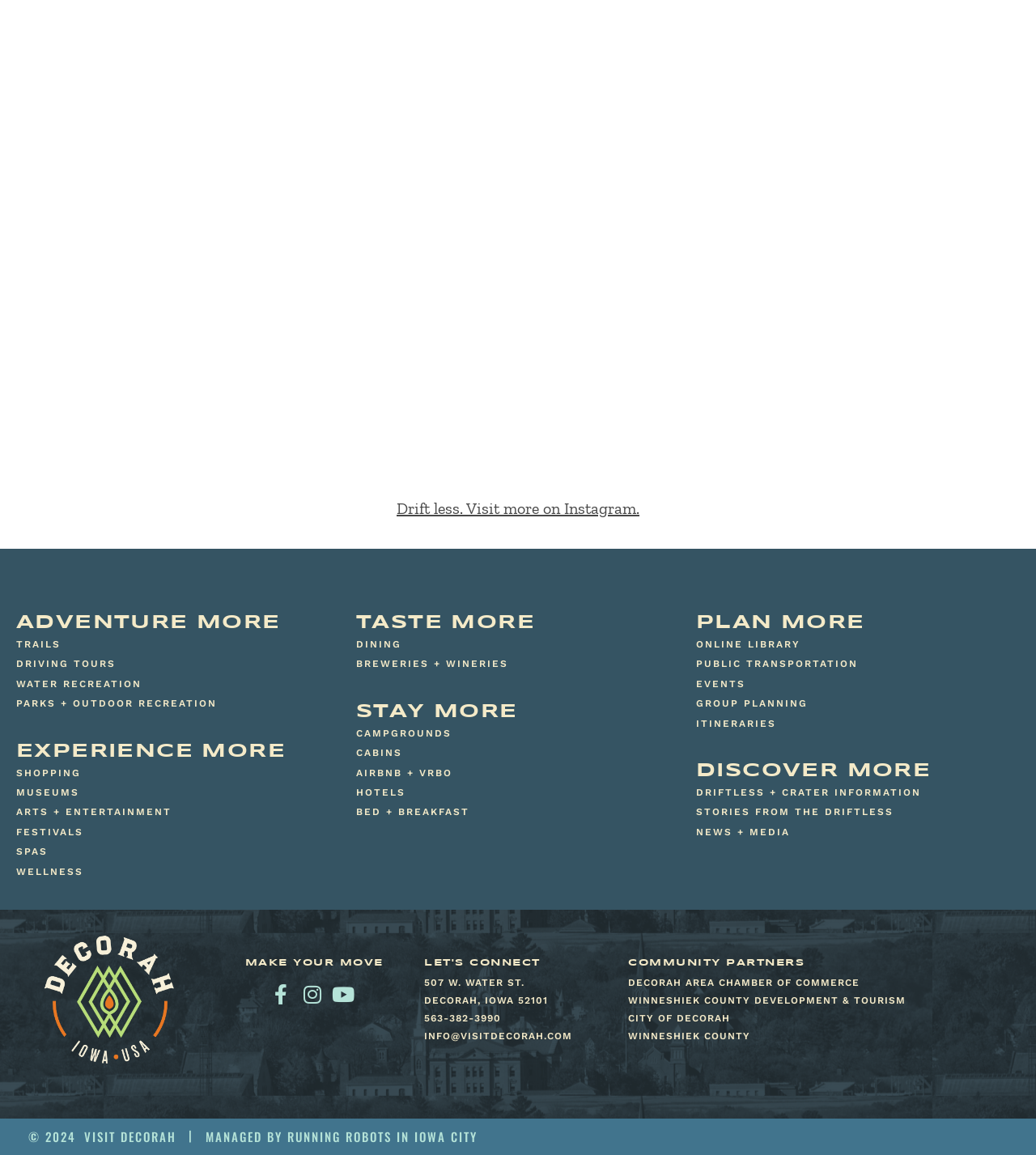Identify the bounding box coordinates of the part that should be clicked to carry out this instruction: "Read about Return & Refund Policy".

None